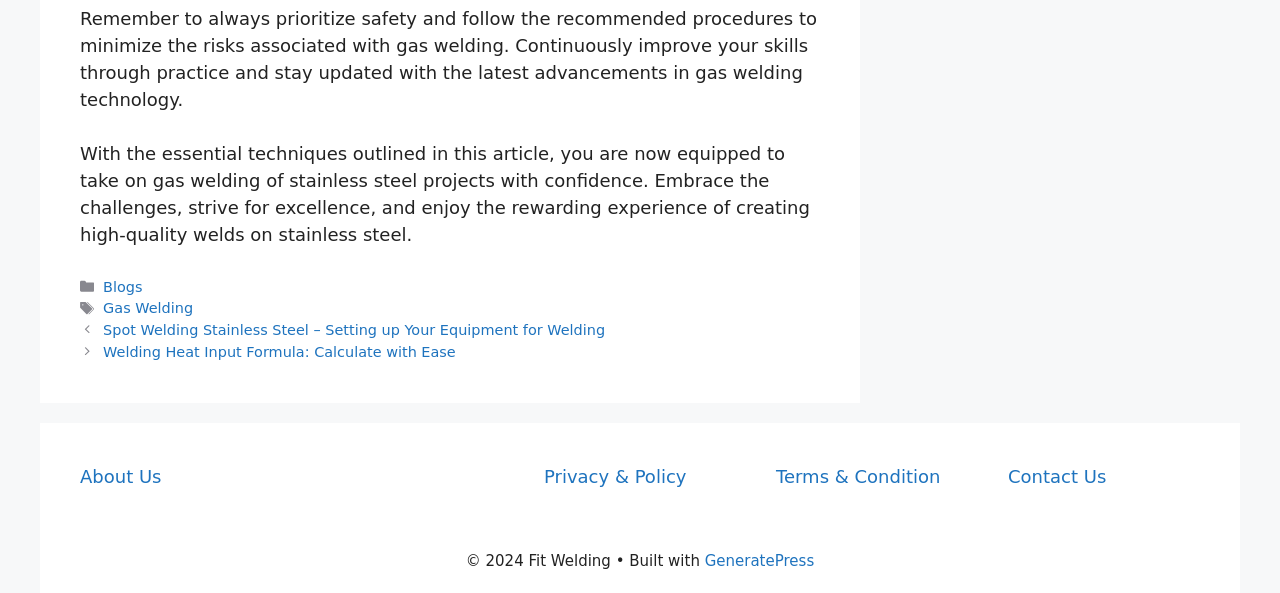What is the copyright year of the website?
Answer the question with a single word or phrase by looking at the picture.

2024